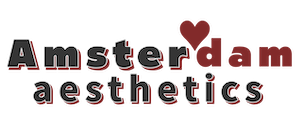What style is used for the word 'aesthetics'?
Based on the content of the image, thoroughly explain and answer the question.

The word 'aesthetics' is displayed in a contrasting style to the words 'Amster' and 'dam', which creates a visually appealing balance and highlights the organization's focus on beauty and aesthetics.